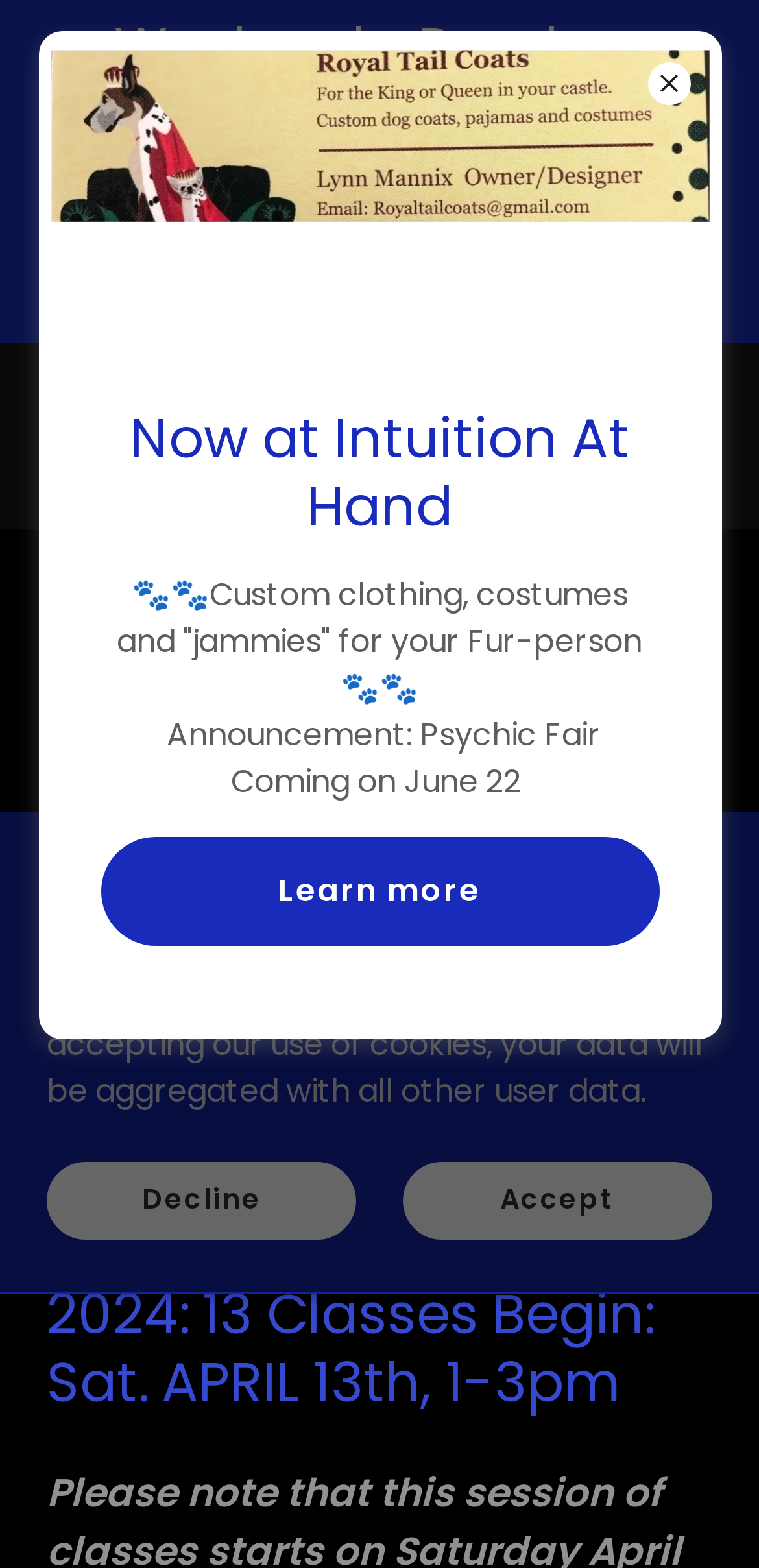Using the provided description: "aria-label="Hamburger Site Navigation Icon"", find the bounding box coordinates of the corresponding UI element. The output should be four float numbers between 0 and 1, in the format [left, top, right, bottom].

[0.836, 0.253, 0.938, 0.303]